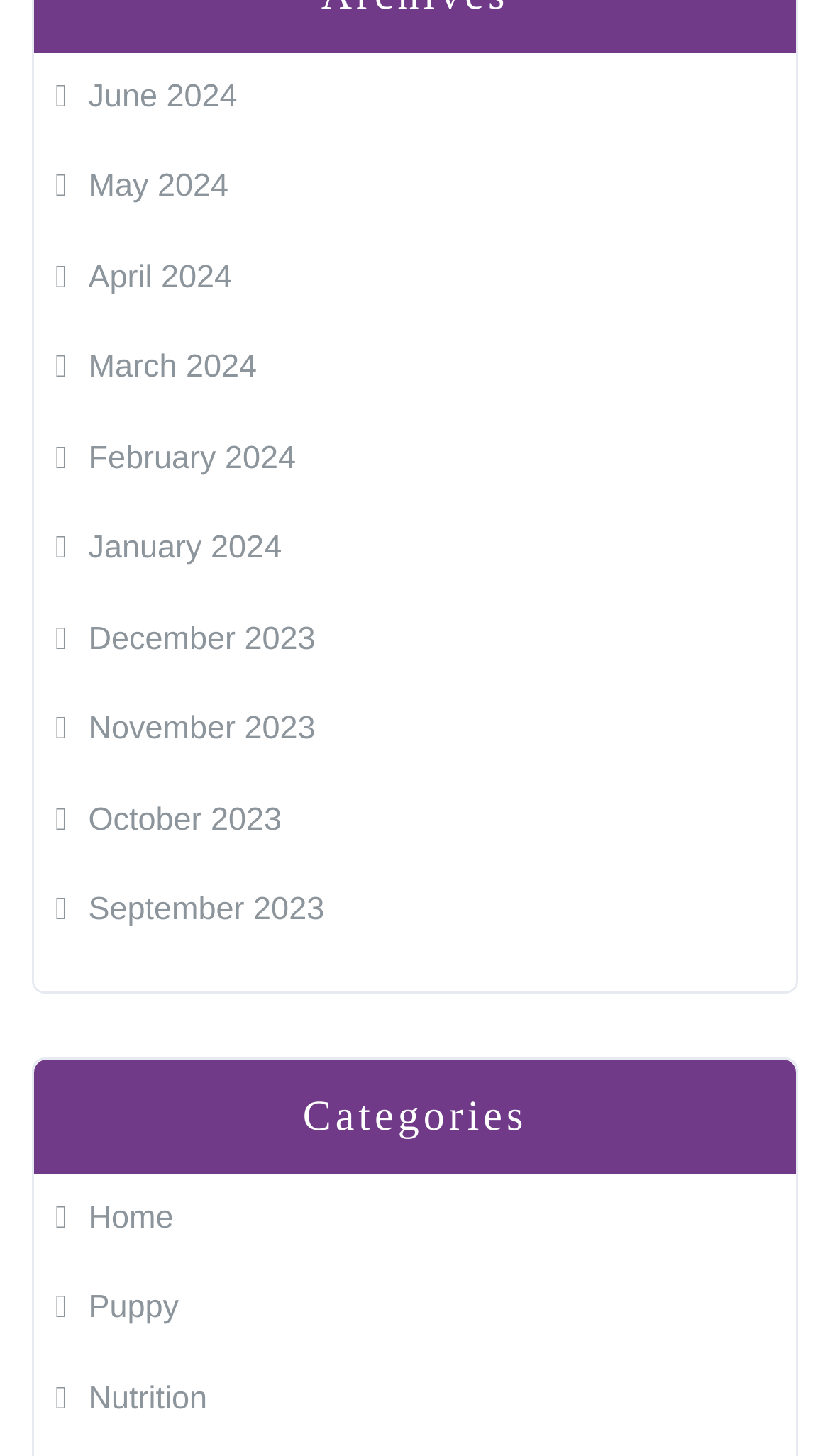Determine the bounding box coordinates for the HTML element mentioned in the following description: "January 2024". The coordinates should be a list of four floats ranging from 0 to 1, represented as [left, top, right, bottom].

[0.067, 0.364, 0.339, 0.389]